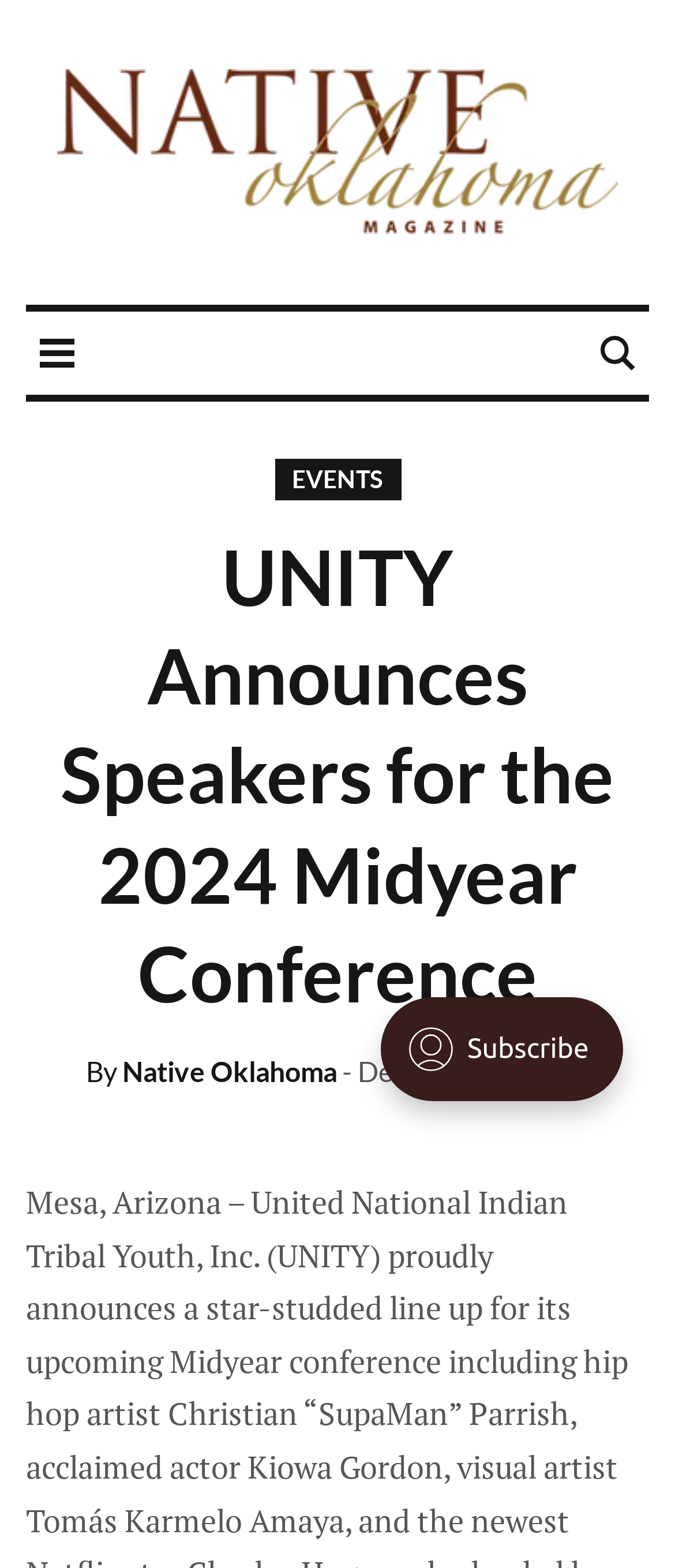Extract the primary header of the webpage and generate its text.

UNITY Announces Speakers for the 2024 Midyear Conference